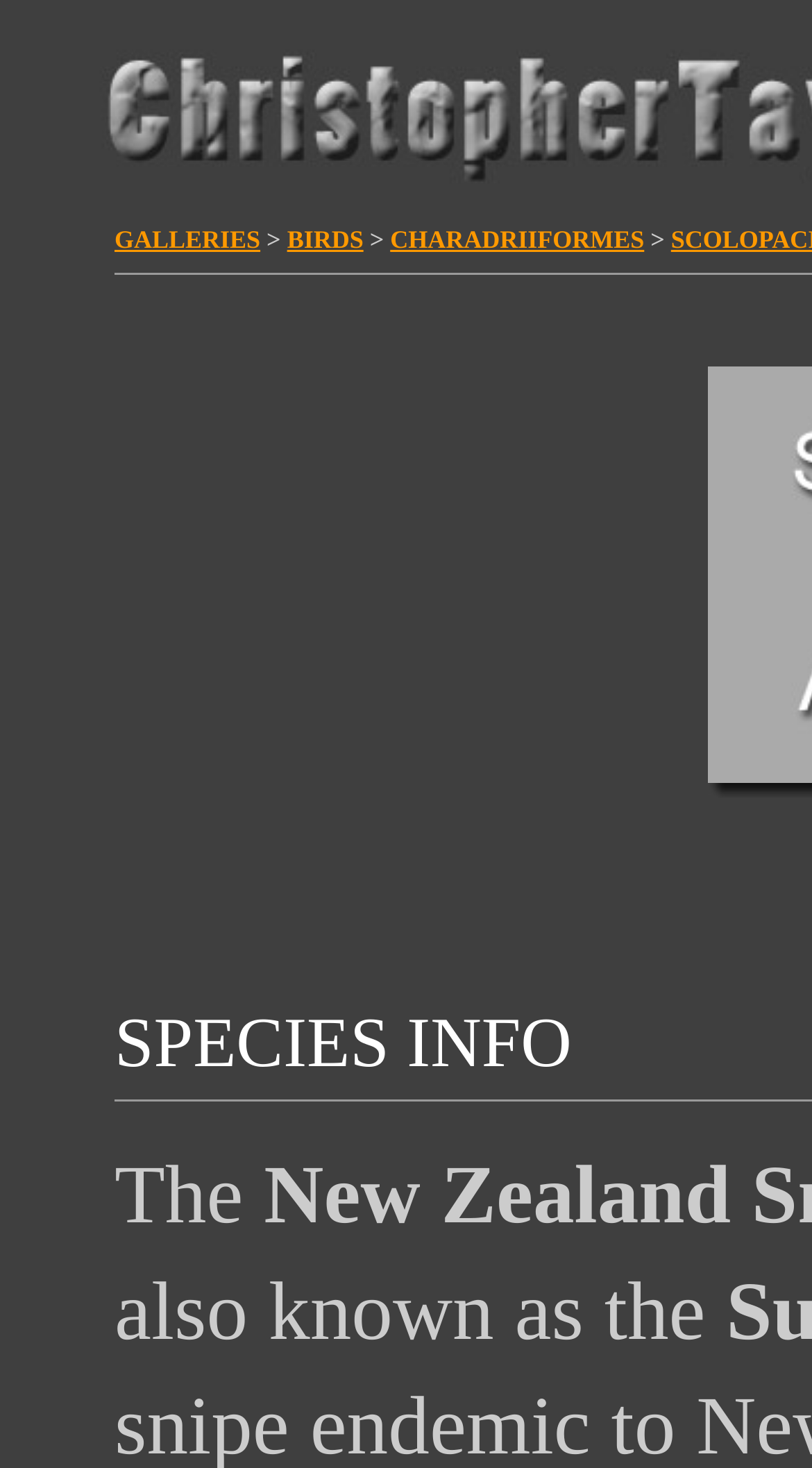What is the subject of the image on the top left?
Please provide a comprehensive answer to the question based on the webpage screenshot.

The image on the top left has an OCR text 'bird photography', which indicates that the subject of the image is a bird.